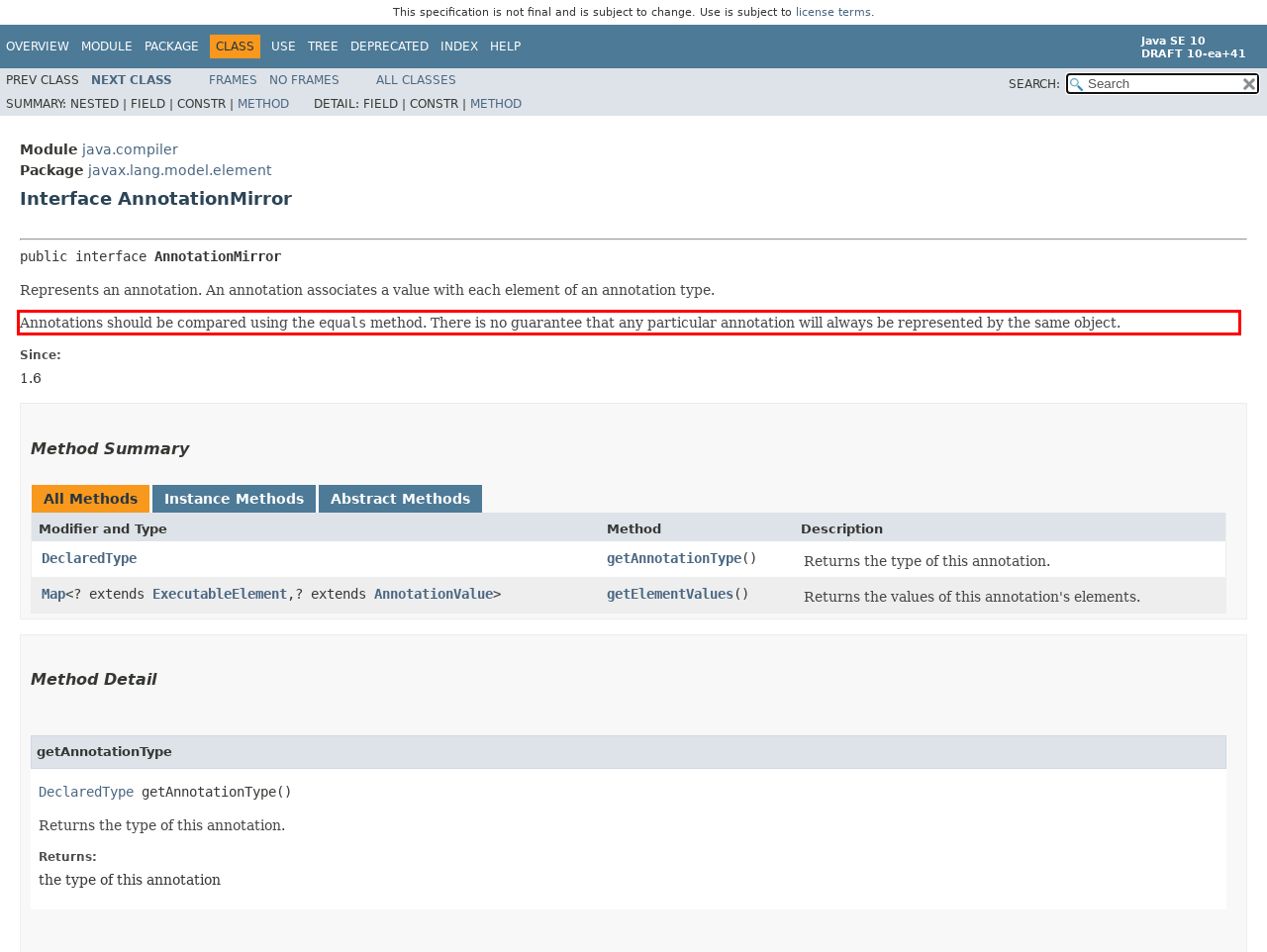You are provided with a screenshot of a webpage that includes a UI element enclosed in a red rectangle. Extract the text content inside this red rectangle.

Annotations should be compared using the equals method. There is no guarantee that any particular annotation will always be represented by the same object.